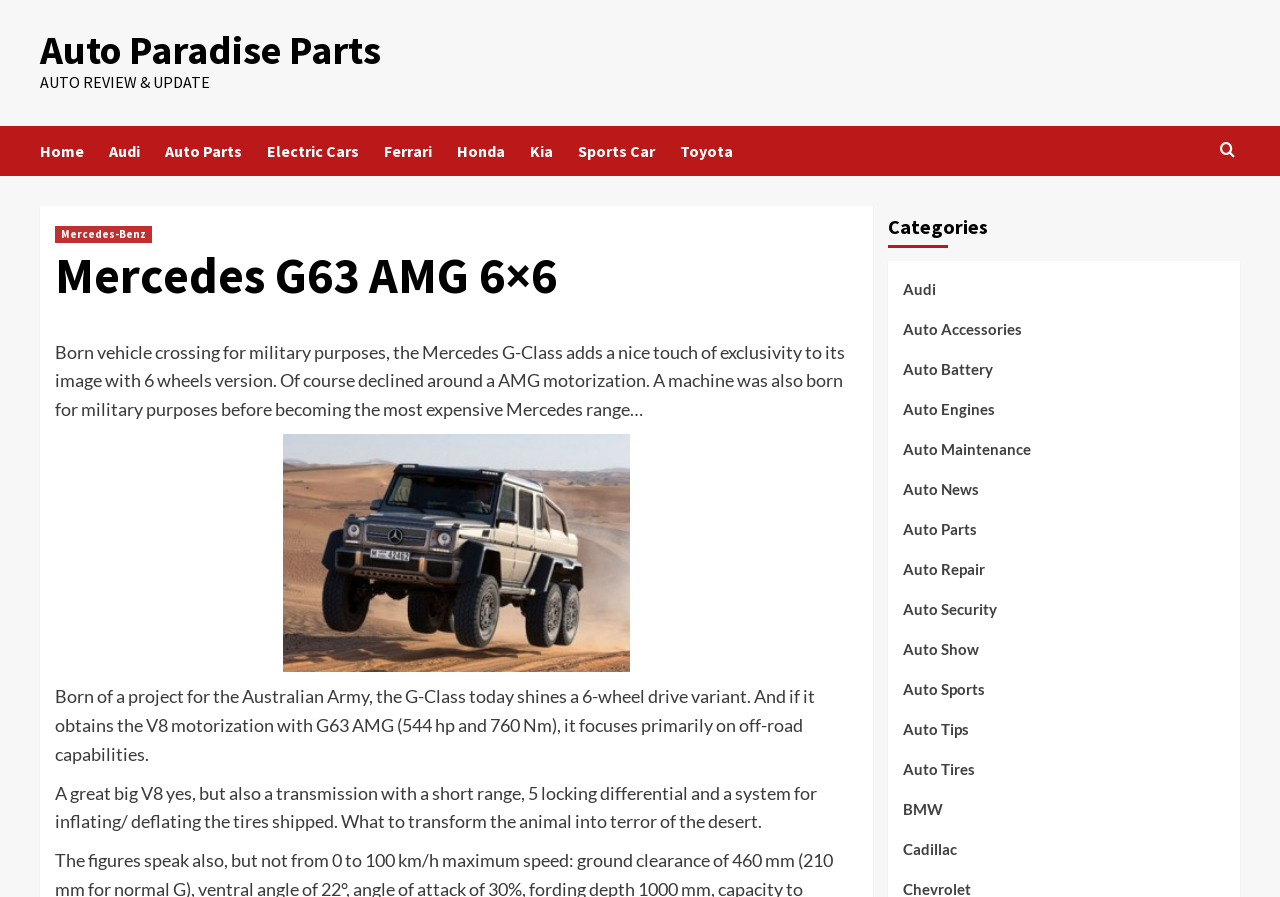Identify the bounding box coordinates for the element you need to click to achieve the following task: "Read about Mercedes-Benz". Provide the bounding box coordinates as four float numbers between 0 and 1, in the form [left, top, right, bottom].

[0.043, 0.251, 0.119, 0.27]